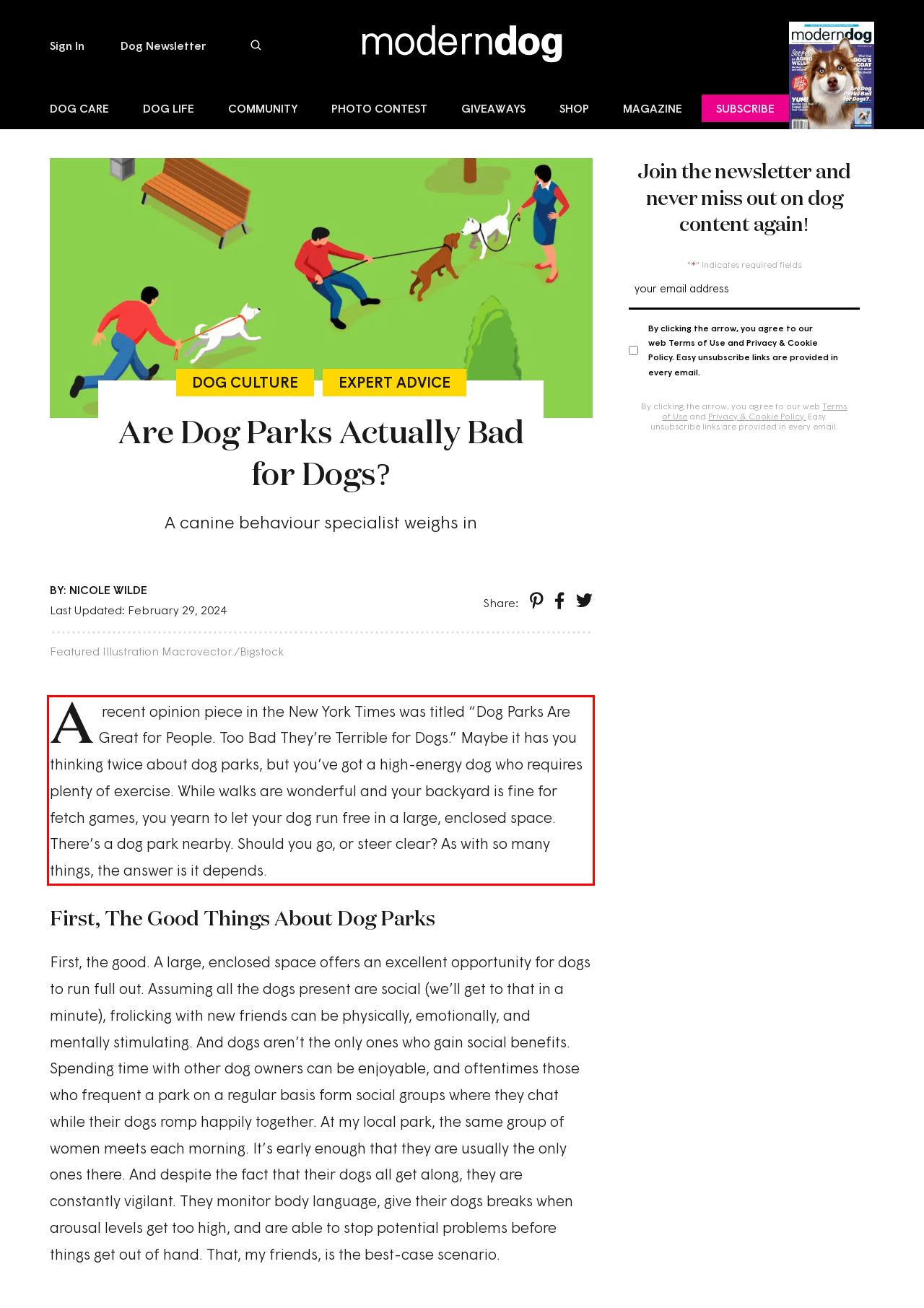Identify the text inside the red bounding box in the provided webpage screenshot and transcribe it.

A recent opinion piece in the New York Times was titled “Dog Parks Are Great for People. Too Bad They’re Terrible for Dogs.” Maybe it has you thinking twice about dog parks, but you’ve got a high-energy dog who requires plenty of exercise. While walks are wonderful and your backyard is fine for fetch games, you yearn to let your dog run free in a large, enclosed space. There’s a dog park nearby. Should you go, or steer clear? As with so many things, the answer is it depends.